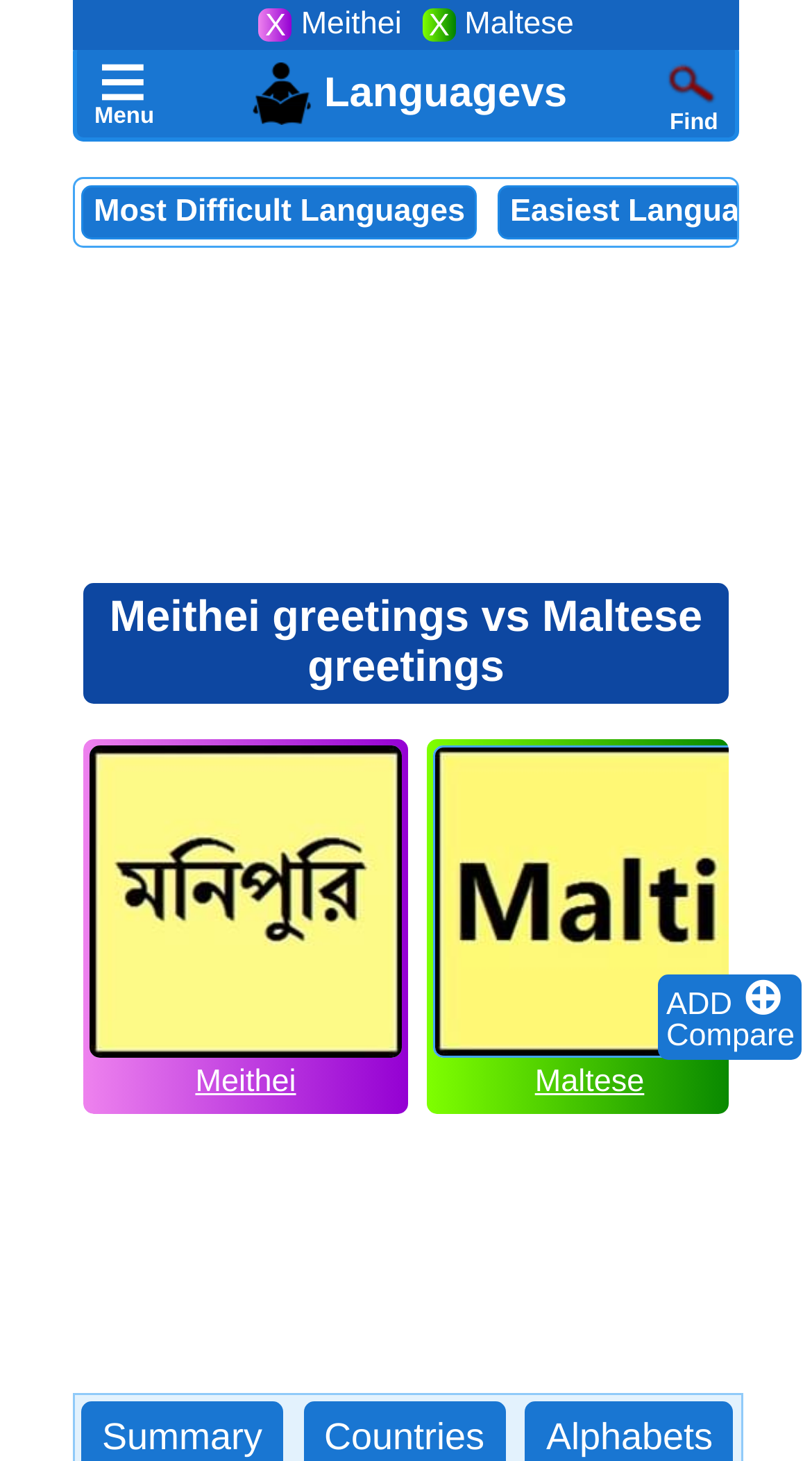What is the image above 'Meithei'?
Carefully analyze the image and provide a thorough answer to the question.

The image located at [0.11, 0.51, 0.495, 0.724] is above the 'Meithei' text, suggesting that it is the flag or symbol of Meithei.